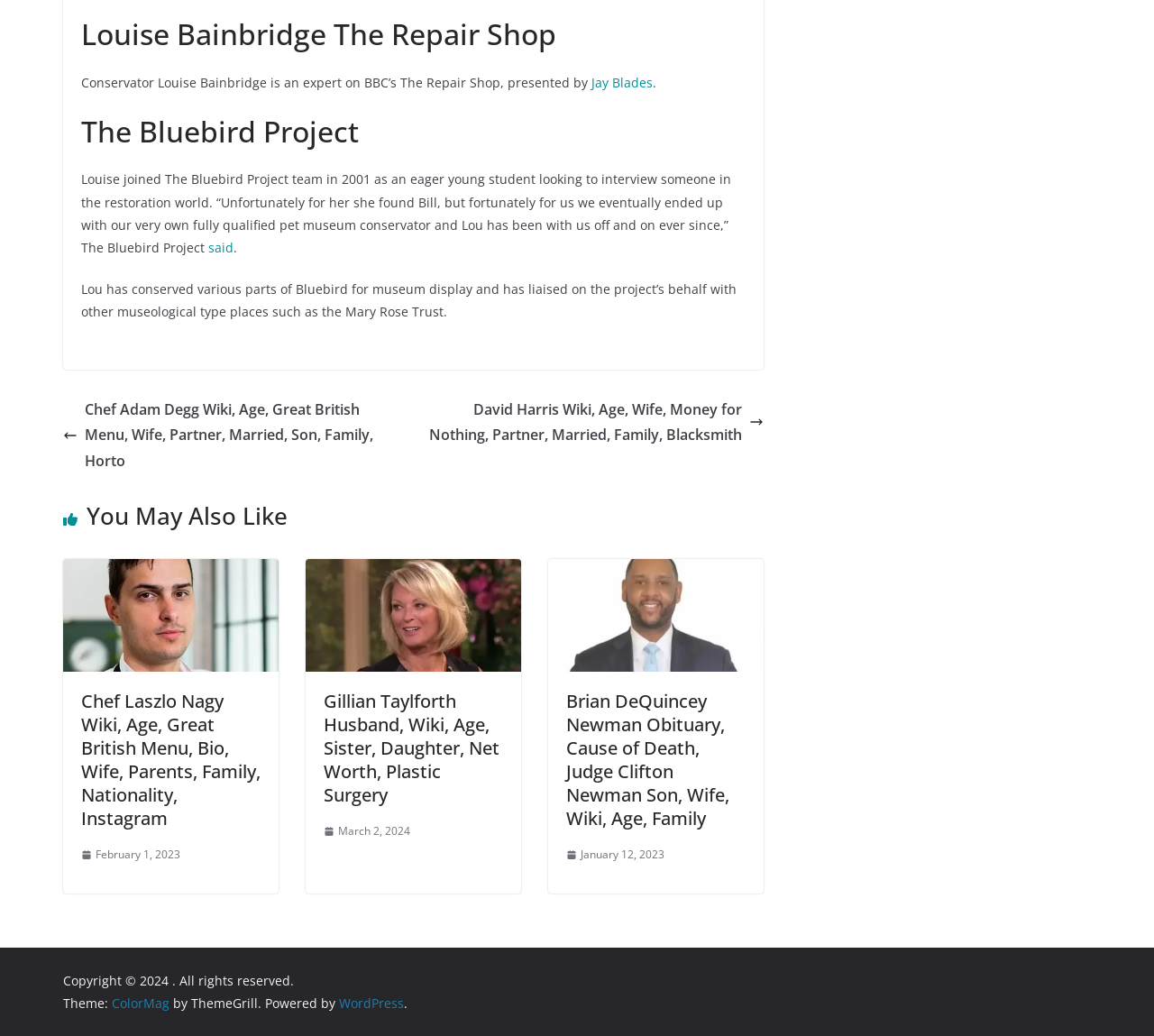Provide the bounding box coordinates for the UI element described in this sentence: "WordPress". The coordinates should be four float values between 0 and 1, i.e., [left, top, right, bottom].

[0.294, 0.96, 0.35, 0.977]